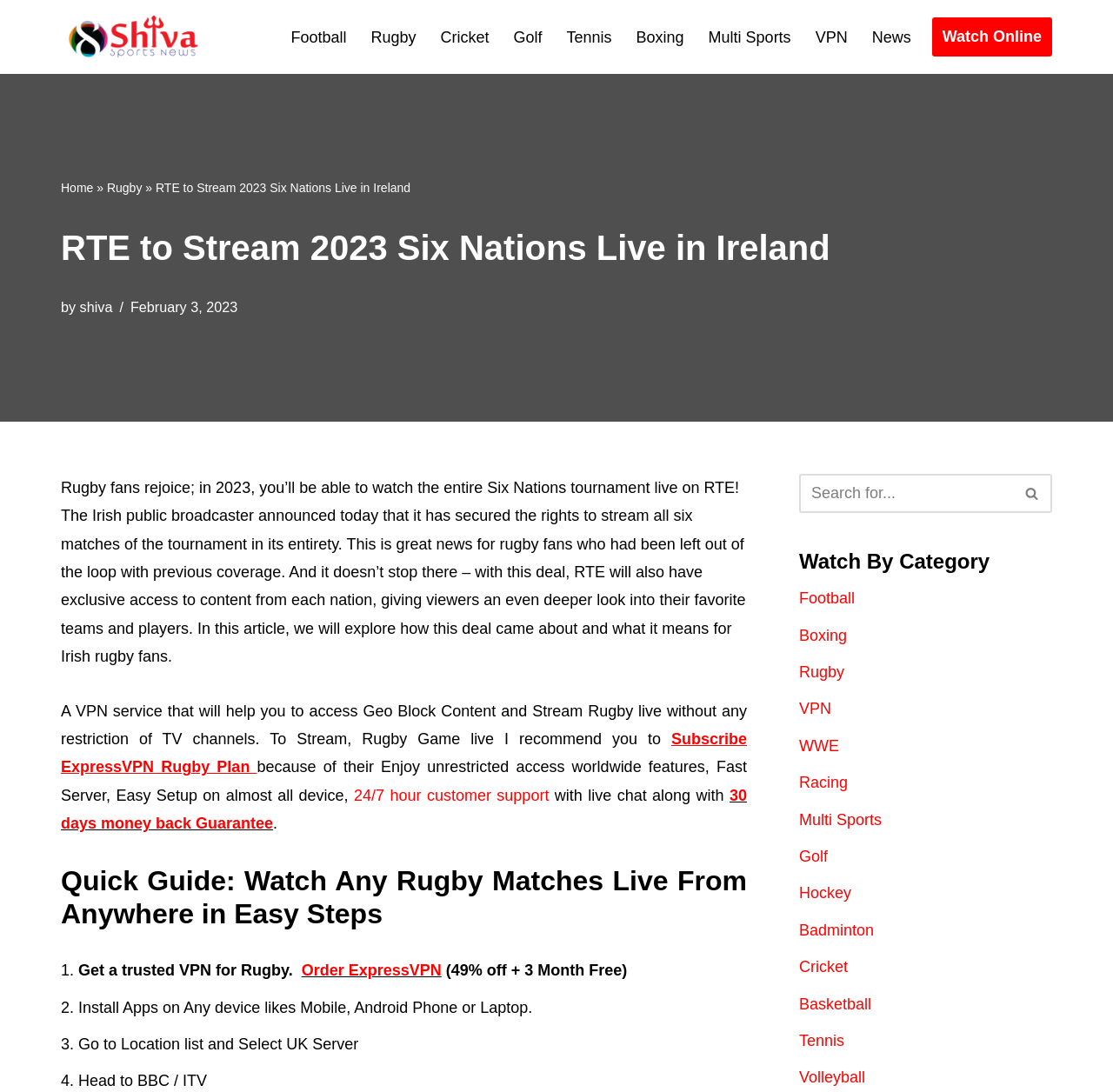What is the title or heading displayed on the webpage?

RTE to Stream 2023 Six Nations Live in Ireland